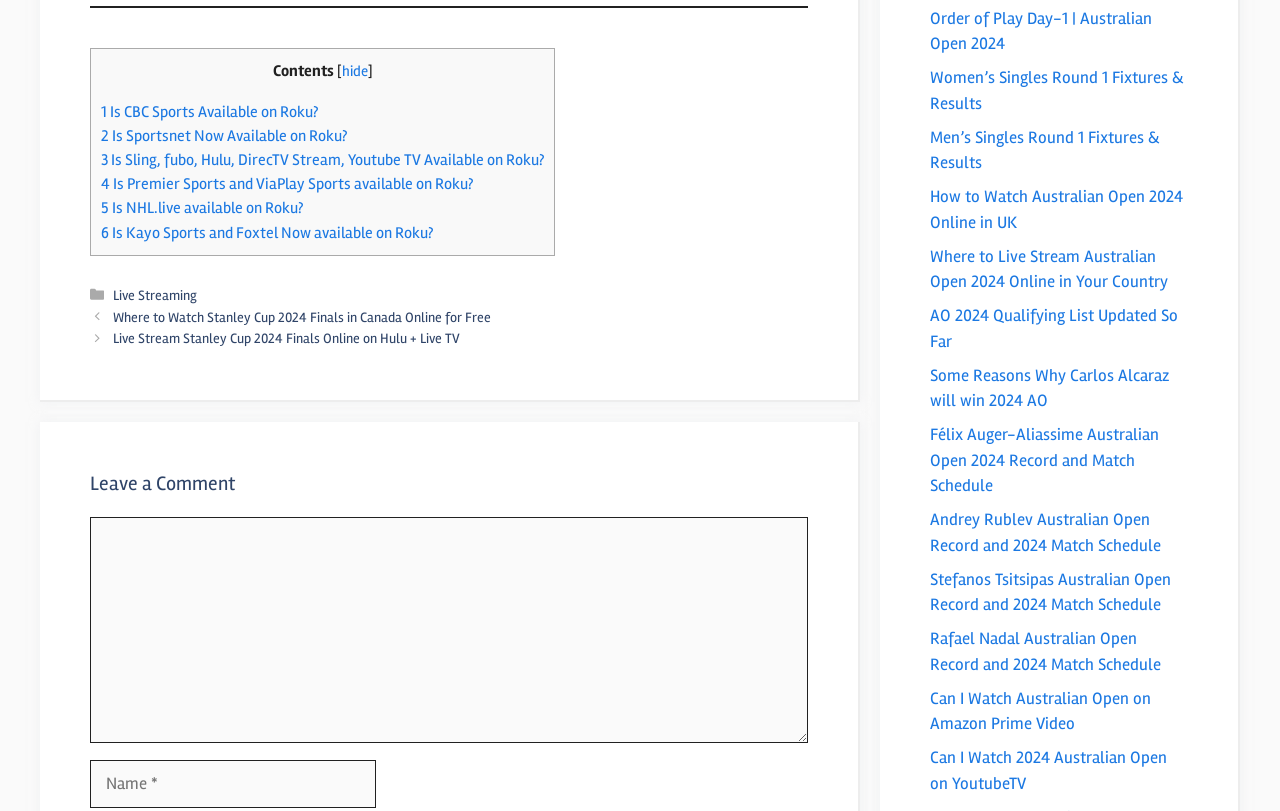Determine the bounding box coordinates of the clickable region to execute the instruction: "Click on 'Leave a Comment'". The coordinates should be four float numbers between 0 and 1, denoted as [left, top, right, bottom].

[0.07, 0.582, 0.631, 0.613]